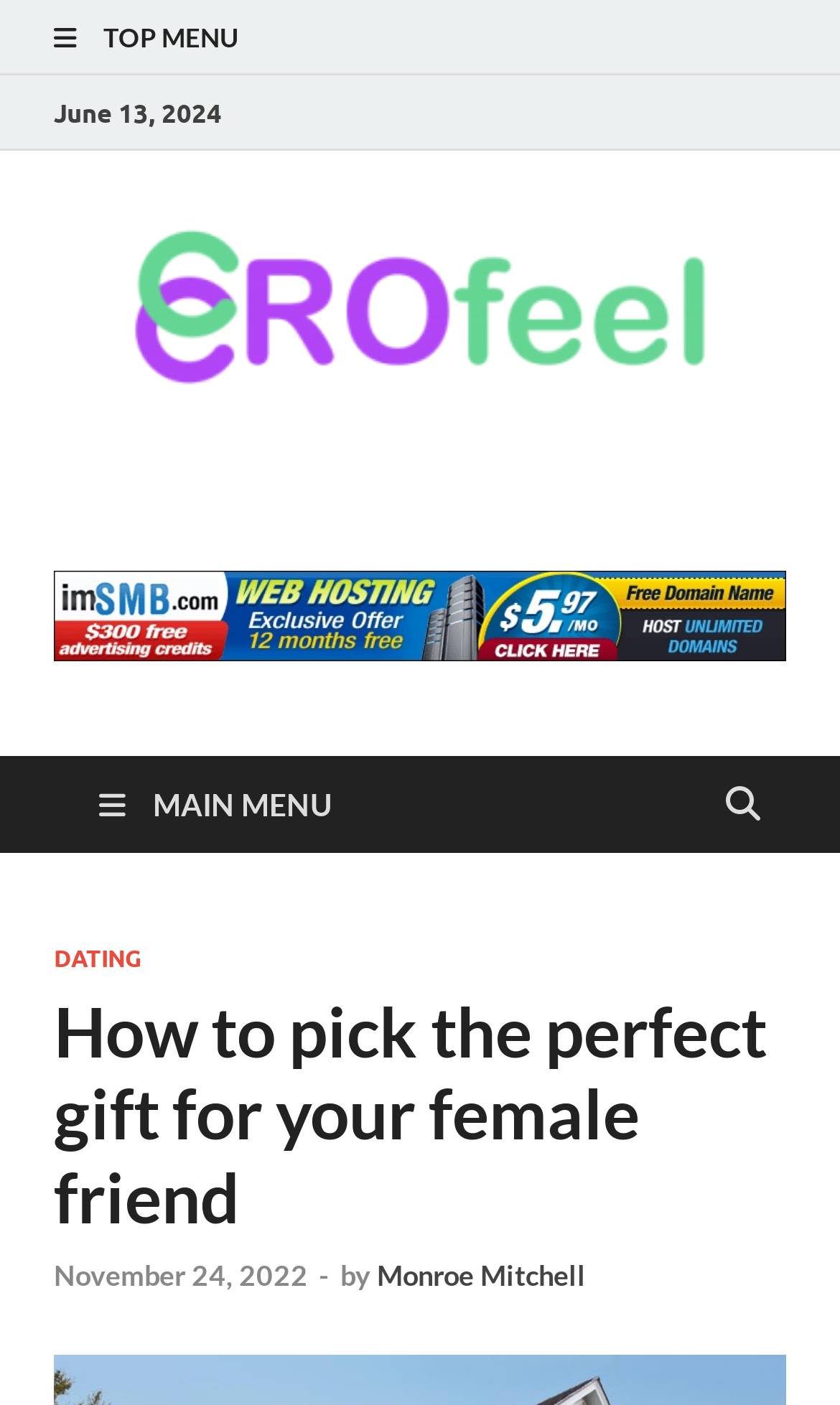What is the category of the article?
Look at the image and respond to the question as thoroughly as possible.

The category of the article can be found in the main menu, which is 'DATING'.